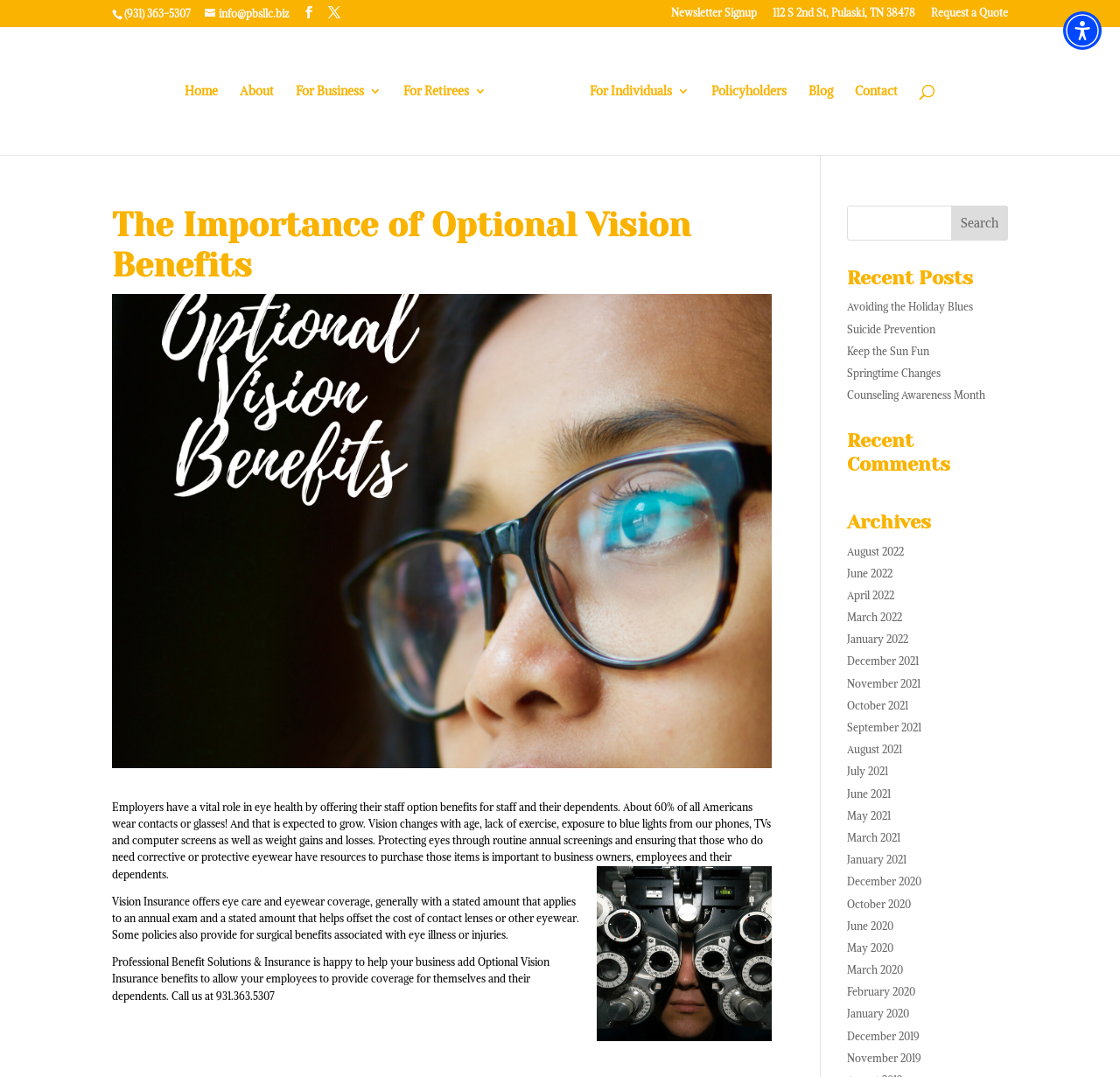What is the name of the company that offers Optional Vision Insurance benefits?
Provide an in-depth and detailed answer to the question.

The name of the company can be found in the text 'Professional Benefit Solutions & Insurance is happy to help your business add Optional Vision Insurance benefits...' which is located in the article section of the webpage, and also in the image with the text 'Professional Benefit Solutions' which is located at the top of the webpage.